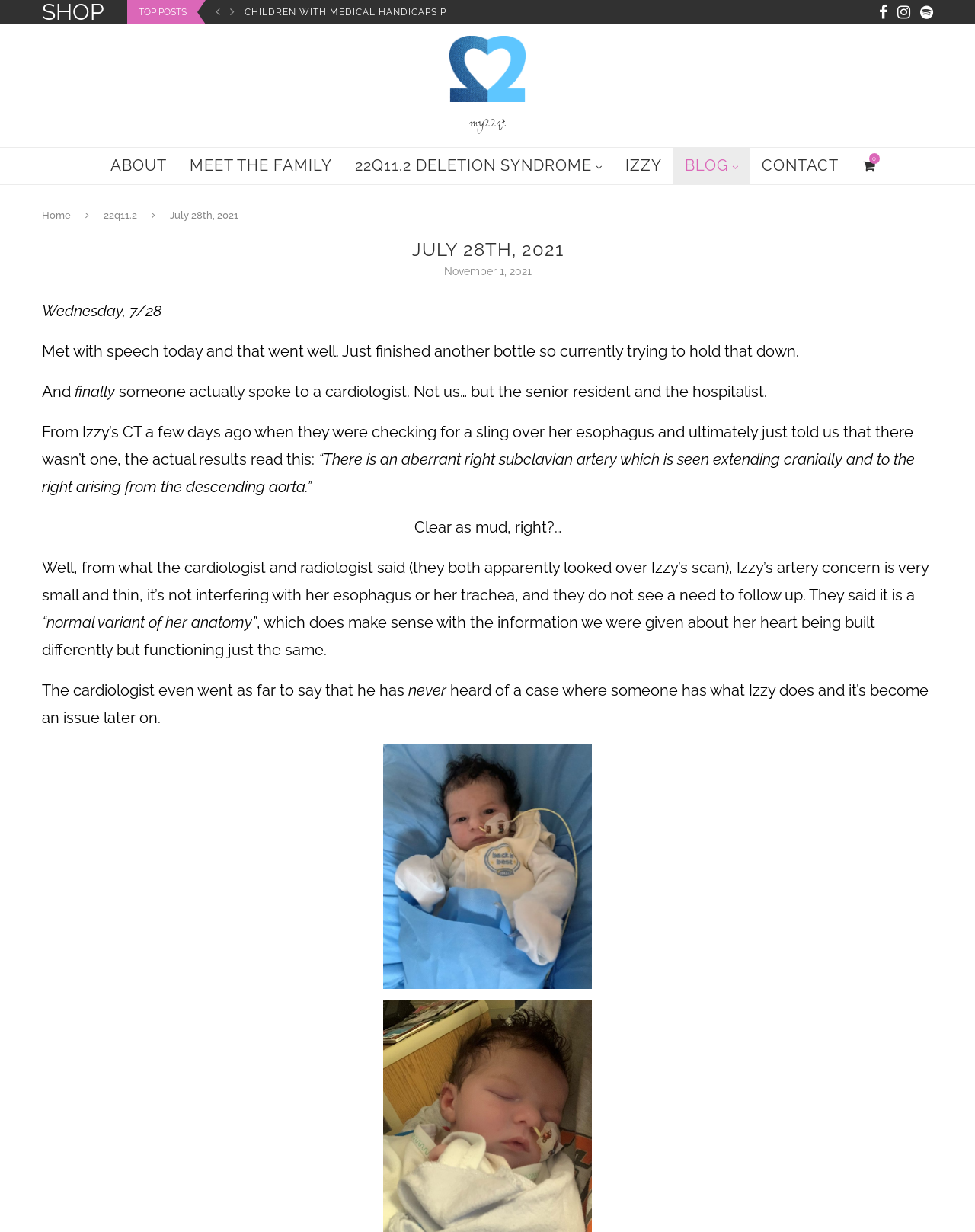Please locate the bounding box coordinates of the region I need to click to follow this instruction: "Read the blog post titled 'JULY 28TH, 2021'".

[0.043, 0.193, 0.957, 0.211]